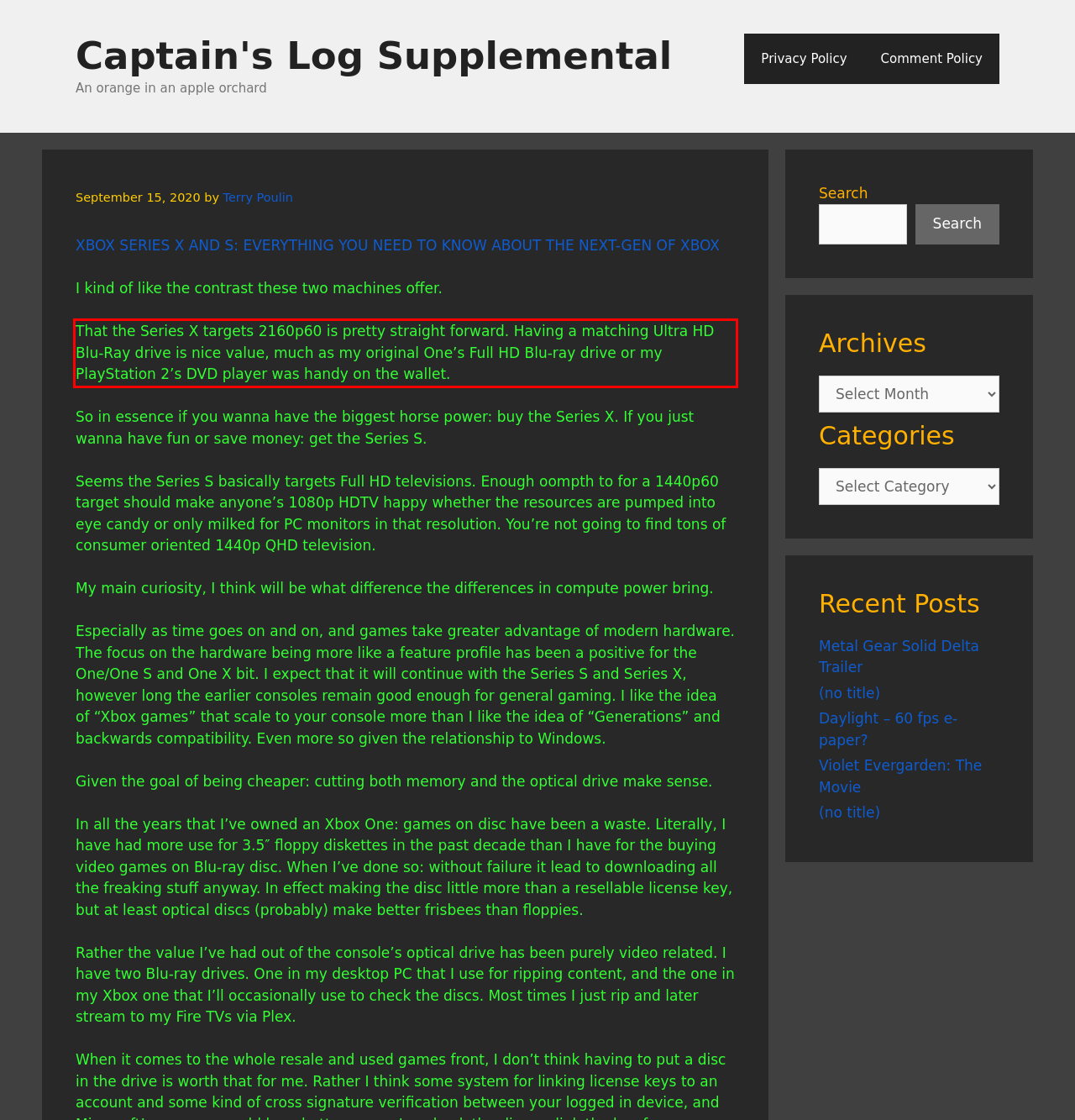You have a screenshot of a webpage where a UI element is enclosed in a red rectangle. Perform OCR to capture the text inside this red rectangle.

That the Series X targets 2160p60 is pretty straight forward. Having a matching Ultra HD Blu-Ray drive is nice value, much as my original One’s Full HD Blu-ray drive or my PlayStation 2’s DVD player was handy on the wallet.